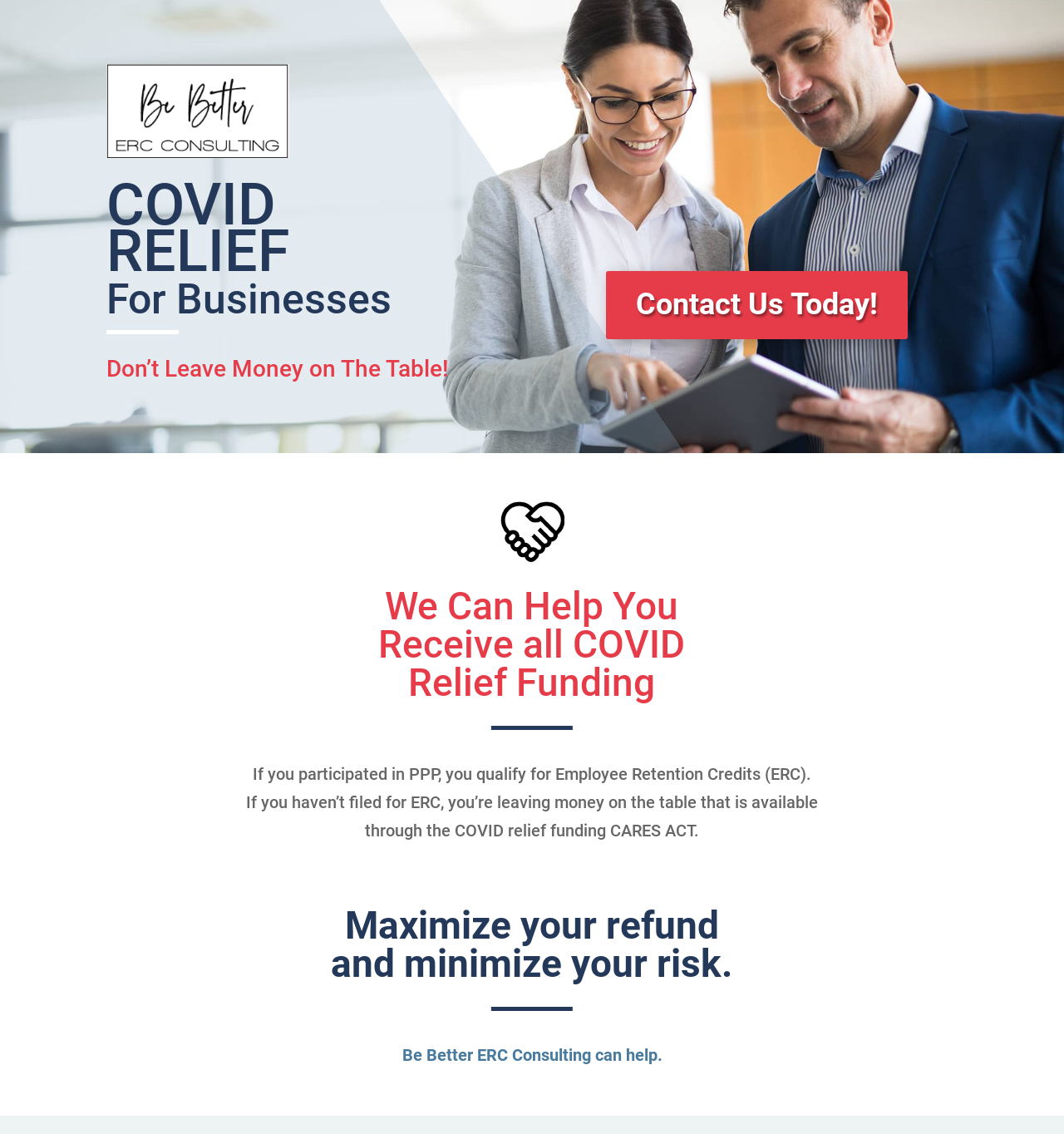Please provide a comprehensive response to the question based on the details in the image: What is ERC?

The webpage mentions 'Employee Retention Credits (ERC)' in the text 'If you participated in PPP, you qualify for Employee Retention Credits (ERC).' This suggests that ERC is an acronym for Employee Retention Credits, which is a type of funding or credit available to businesses.